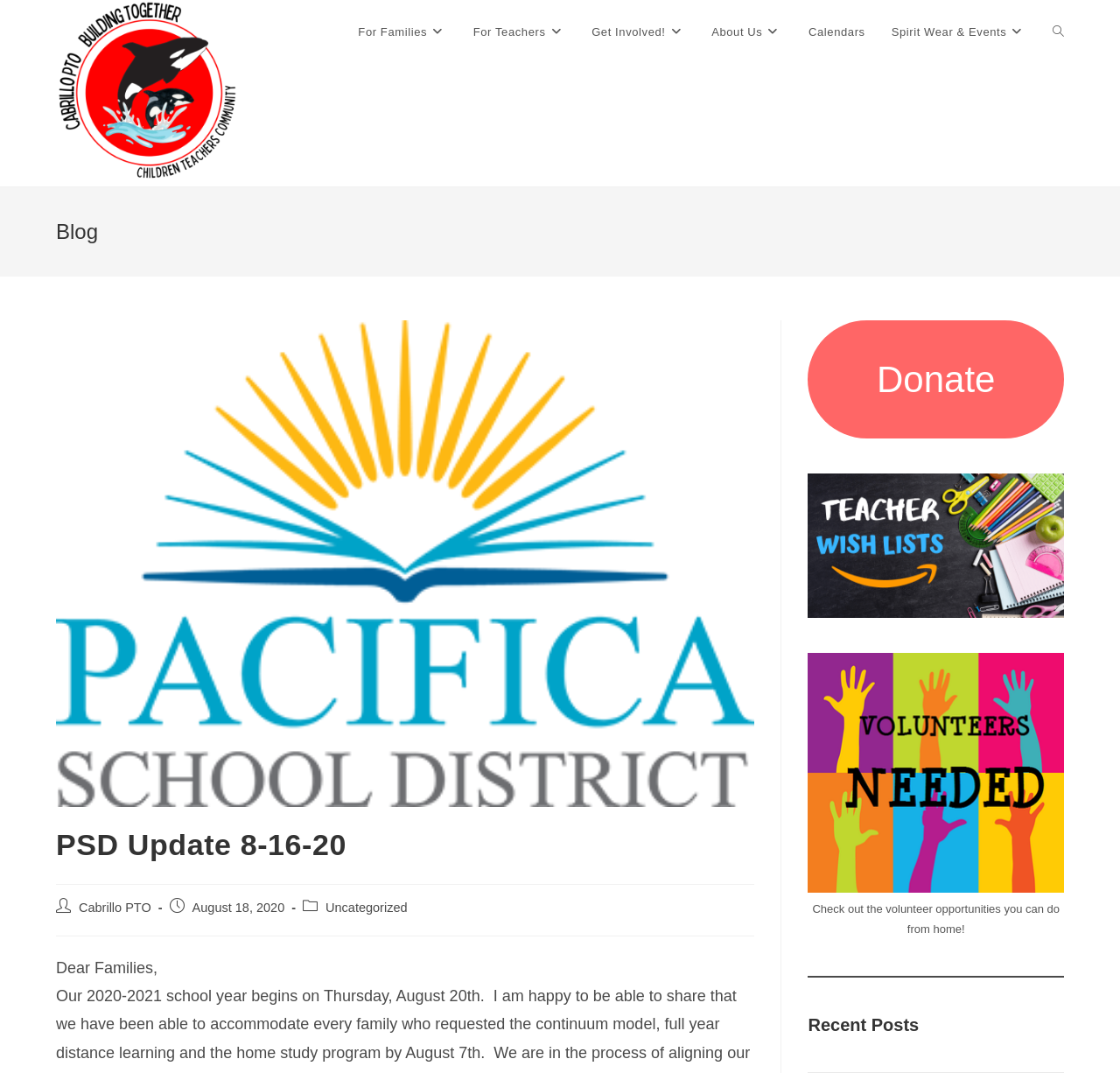Using the format (top-left x, top-left y, bottom-right x, bottom-right y), provide the bounding box coordinates for the described UI element. All values should be floating point numbers between 0 and 1: Calendars

[0.71, 0.0, 0.784, 0.06]